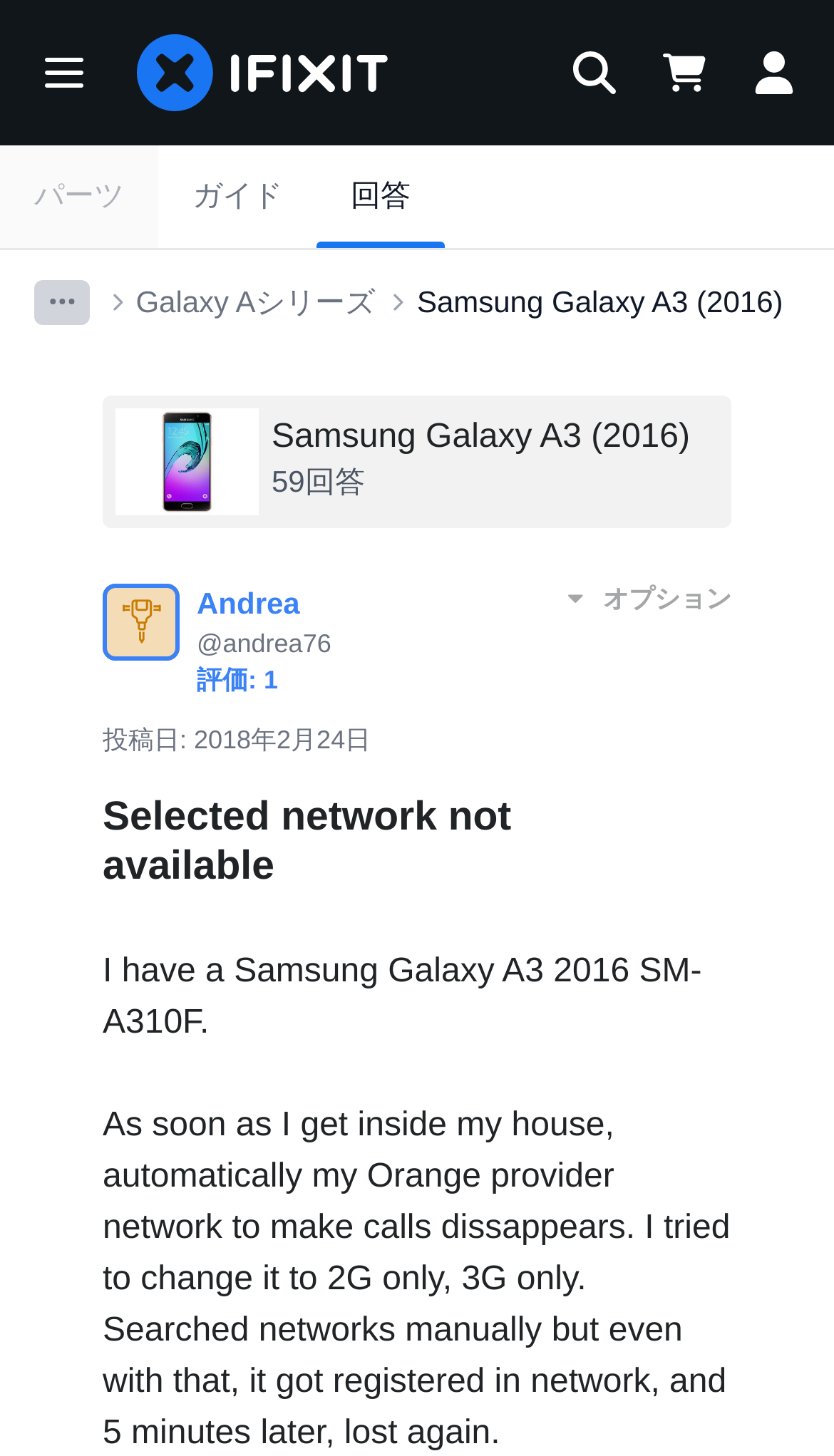Locate the UI element described by Samsung Galaxy A3 (2016) and provide its bounding box coordinates. Use the format (top-left x, top-left y, bottom-right x, bottom-right y) with all values as floating point numbers between 0 and 1.

[0.326, 0.288, 0.827, 0.313]